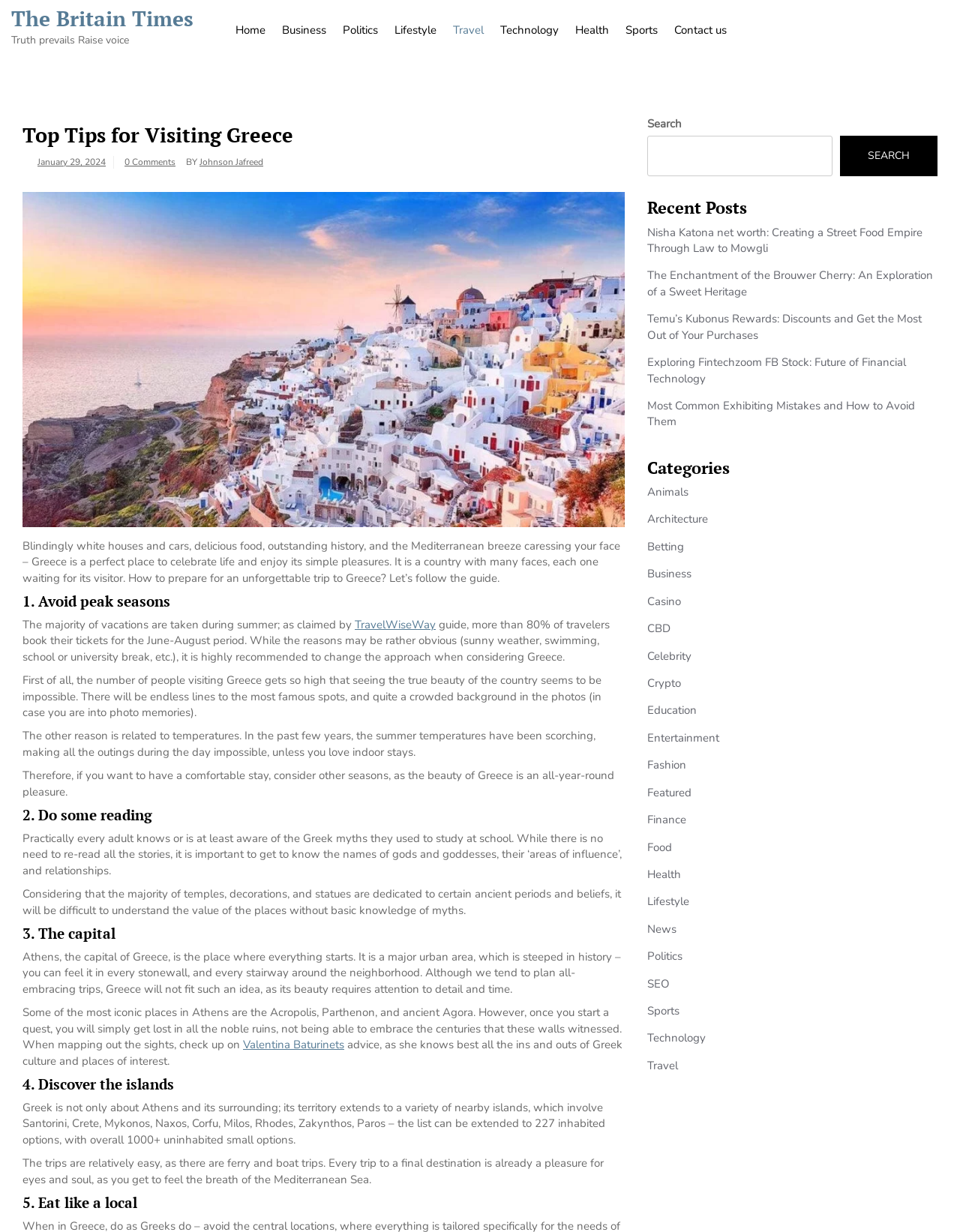Create a detailed narrative describing the layout and content of the webpage.

This webpage is an article from The Britain Times, titled "Top Tips for Visiting Greece". The article is divided into five sections, each with a heading and descriptive text. The sections are: "1. Avoid peak seasons", "2. Do some reading", "3. The capital", "4. Discover the islands", and "5. Eat like a local".

At the top of the page, there is a header with links to various categories, including "Home", "Business", "Politics", "Lifestyle", "Travel", "Technology", and "Health". There is also a search bar and a section titled "Recent Posts" with links to other articles.

The main content of the article is a descriptive text that provides tips and information for visiting Greece. The text is accompanied by an image related to Greece. The article discusses the importance of avoiding peak seasons, learning about Greek myths, exploring the capital city of Athens, visiting the islands, and trying local food.

On the right side of the page, there is a section titled "Categories" with links to various categories, including "Animals", "Architecture", "Betting", and many others.